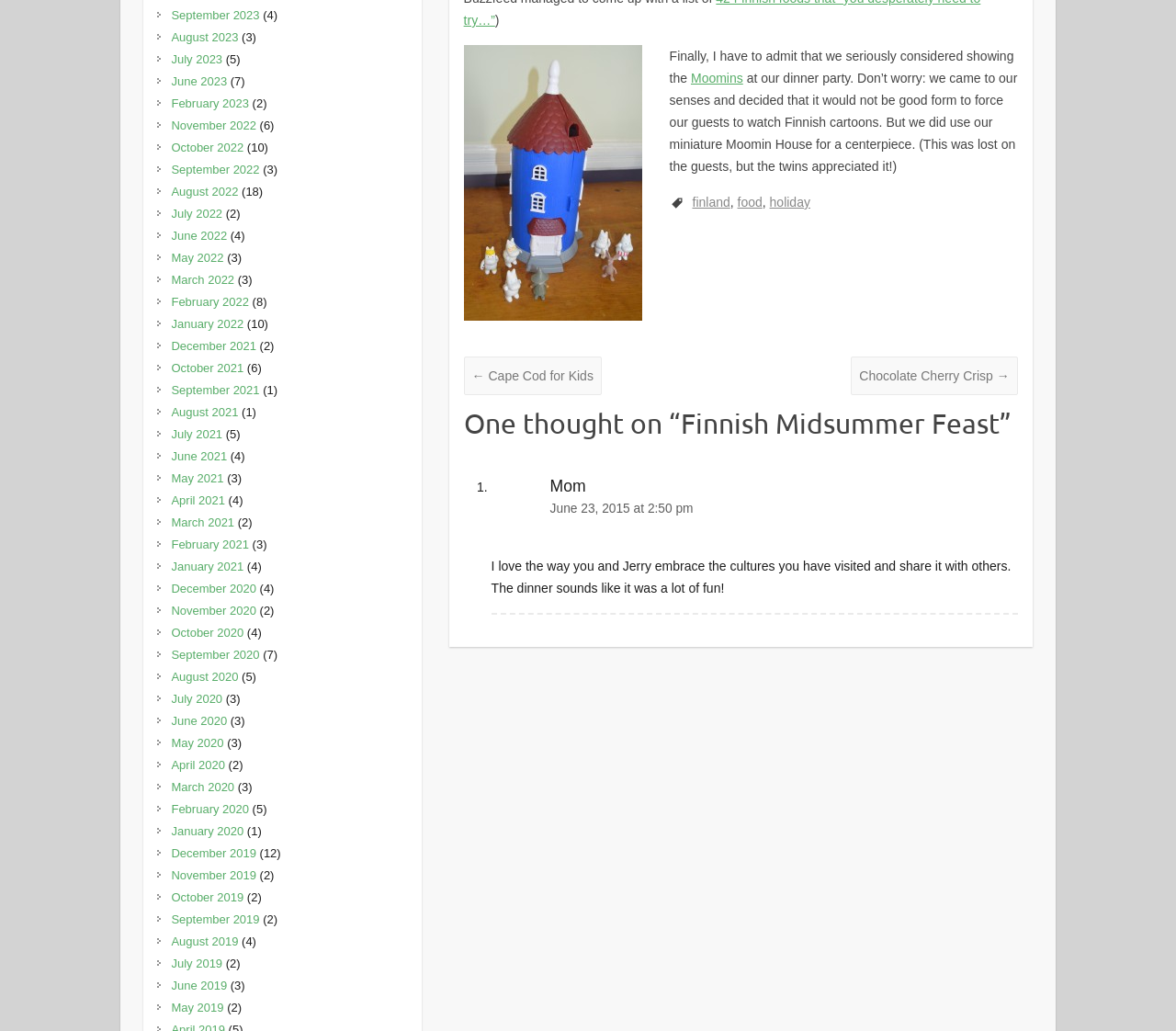How many comments are there on this post?
Answer the question using a single word or phrase, according to the image.

1